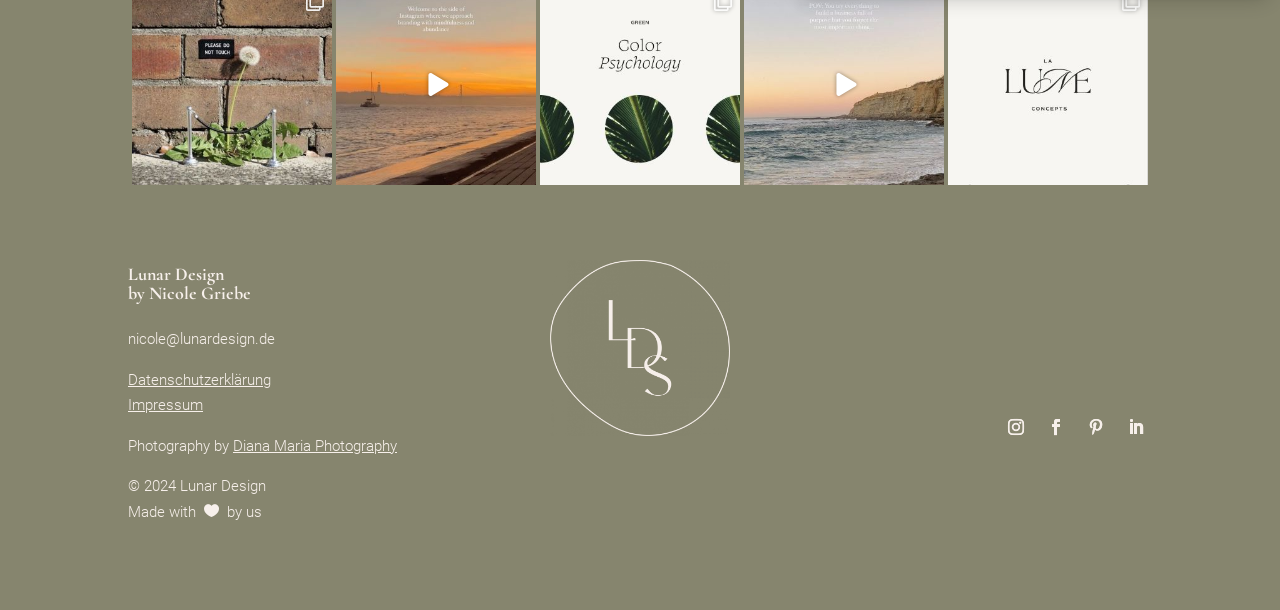Based on the element description: "Impressum", identify the bounding box coordinates for this UI element. The coordinates must be four float numbers between 0 and 1, listed as [left, top, right, bottom].

[0.1, 0.65, 0.159, 0.679]